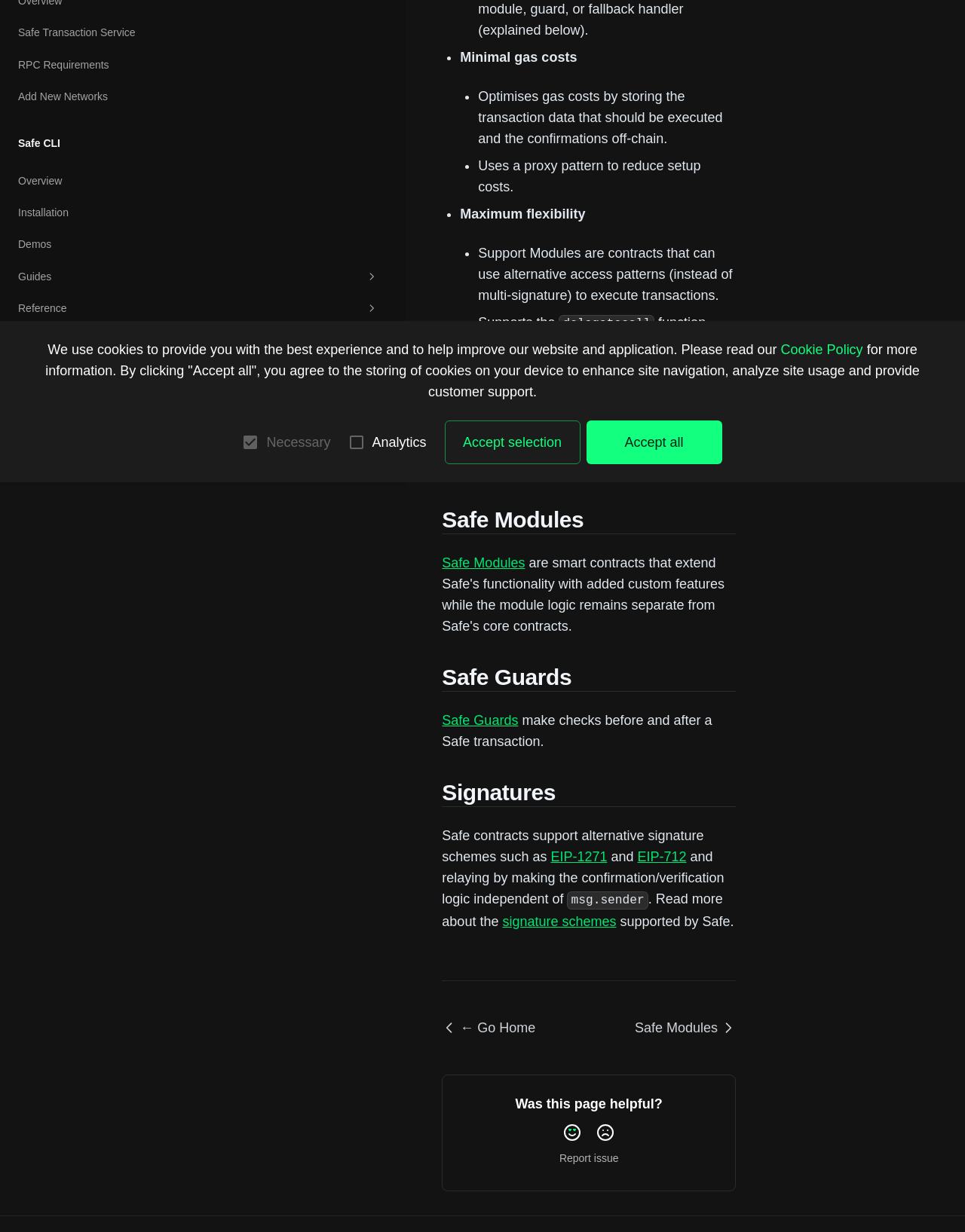Give the bounding box coordinates for the element described as: "Common commands for both modes".

[0.031, 0.265, 0.178, 0.307]